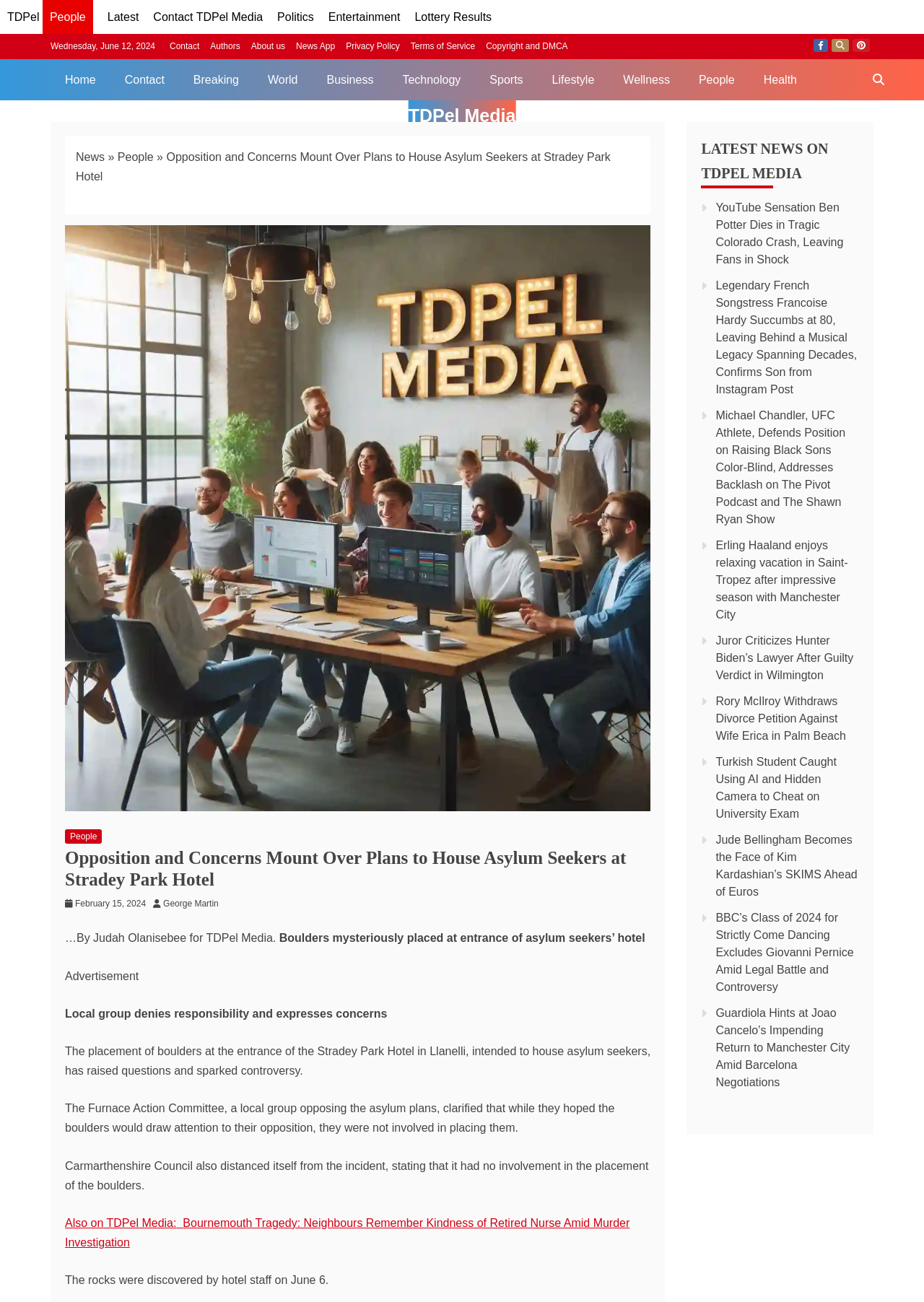Your task is to extract the text of the main heading from the webpage.

Opposition and Concerns Mount Over Plans to House Asylum Seekers at Stradey Park Hotel